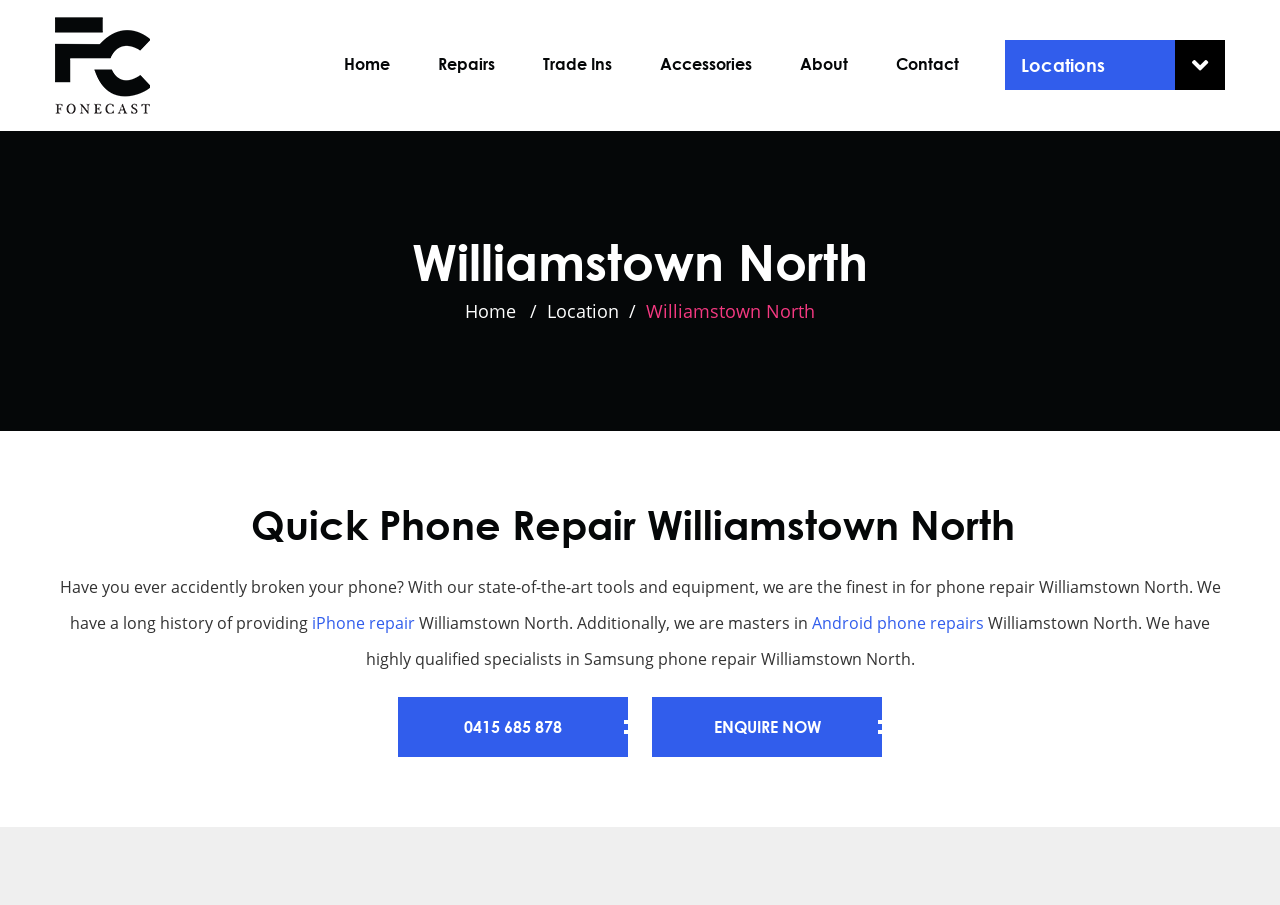Refer to the screenshot and answer the following question in detail:
What is the specialty of the repair service?

The specialty of the repair service can be inferred from the text description, where it mentions 'state-of-the-art tools and equipment' and 'long history of providing' phone repair services, indicating that phone repair is their specialty.